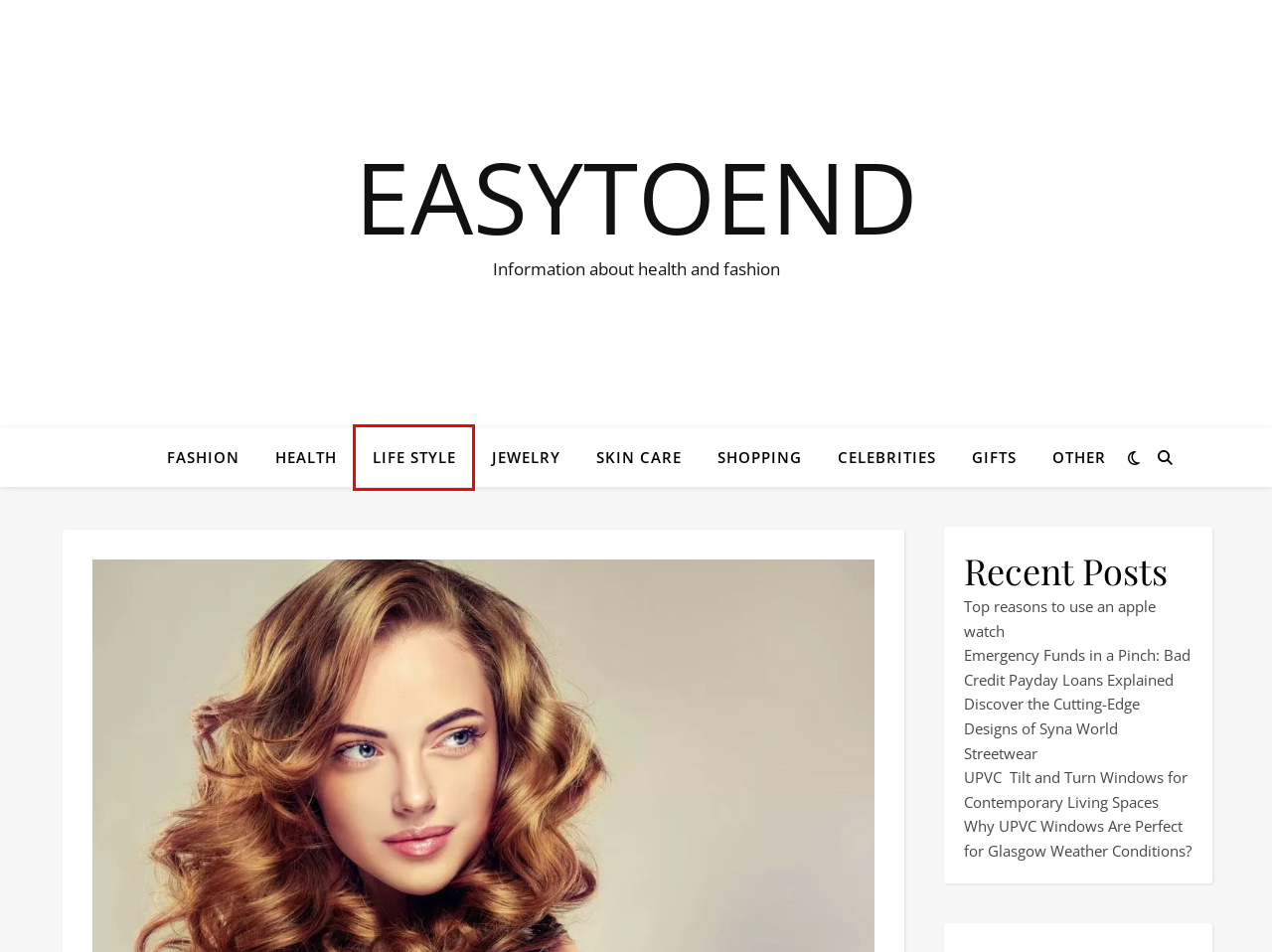Look at the screenshot of the webpage and find the element within the red bounding box. Choose the webpage description that best fits the new webpage that will appear after clicking the element. Here are the candidates:
A. Life Style Archives - EasytoEnd
B. Fashion Archives - EasytoEnd
C. Other Archives - EasytoEnd
D. Celebrities Archives - EasytoEnd
E. Shopping Archives - EasytoEnd
F. EasytoEnd - Information about health and fashion
G. Health Archives - EasytoEnd
H. Why UPVC Windows Are Perfect for Glasgow Weather Conditions? - EasytoEnd

A